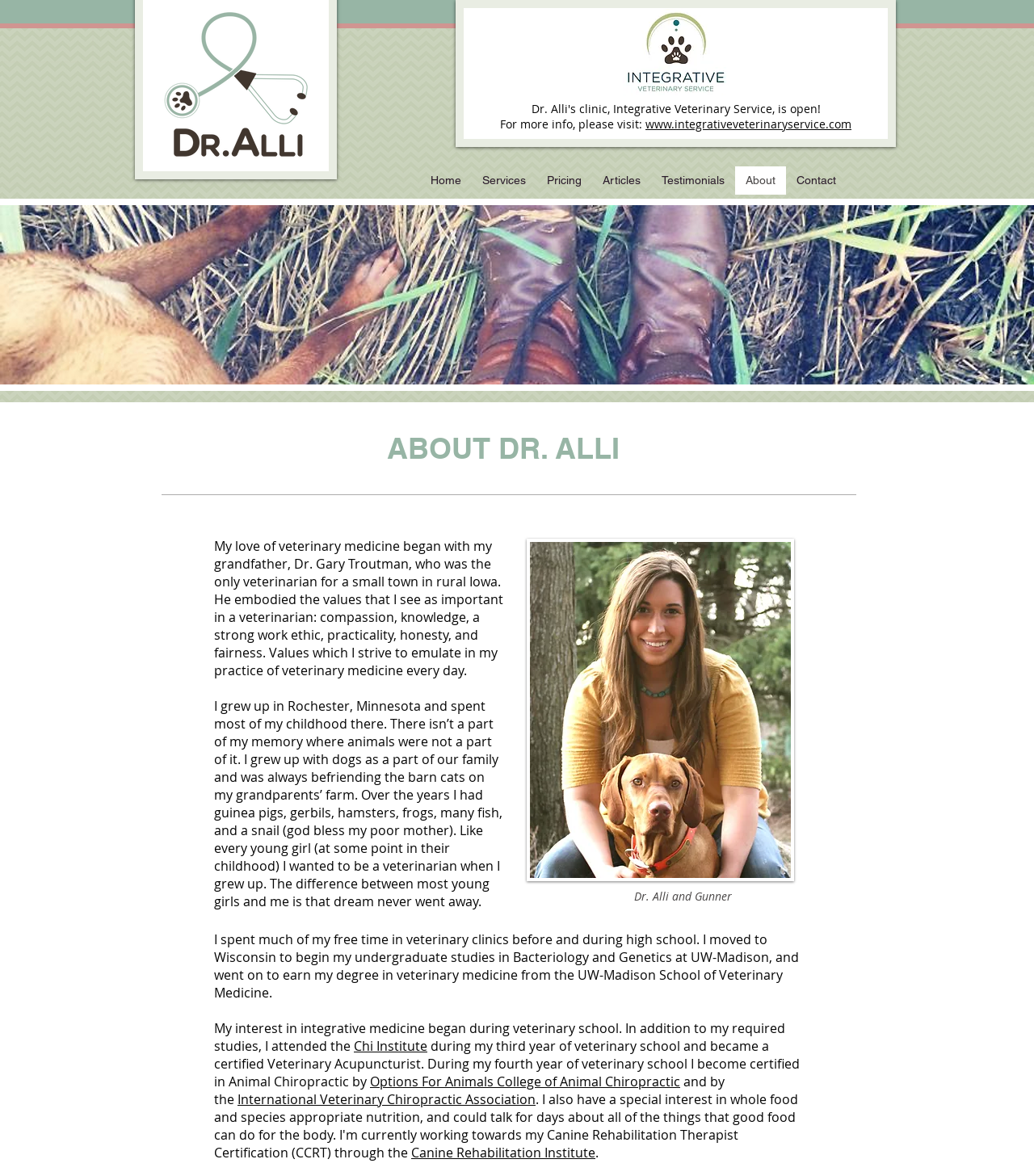Respond with a single word or phrase:
What is the certification Dr. Alli obtained during her third year of veterinary school?

Veterinary Acupuncturist